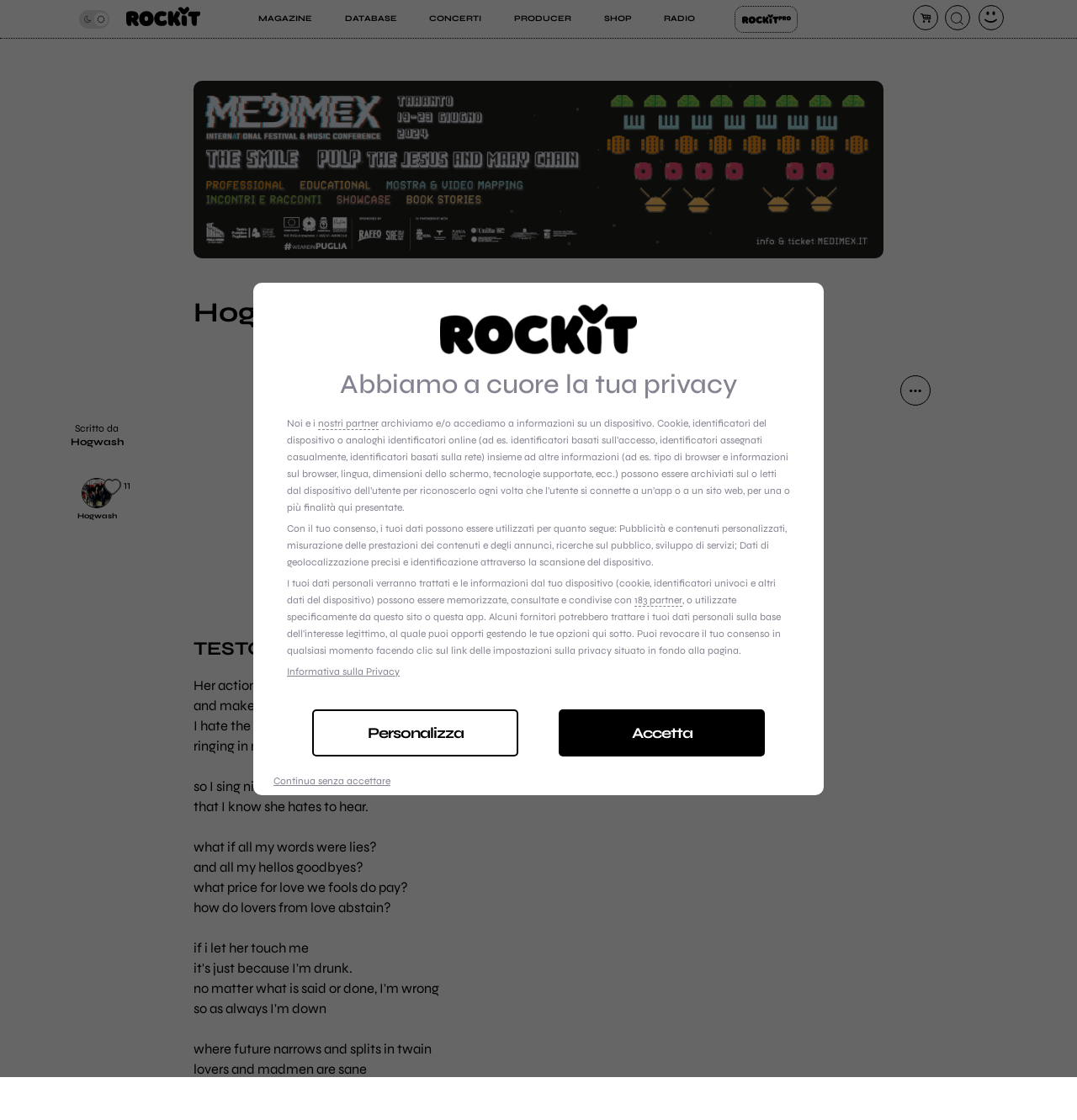Determine the bounding box coordinates of the element that should be clicked to execute the following command: "Click on the 'About Us' link".

None